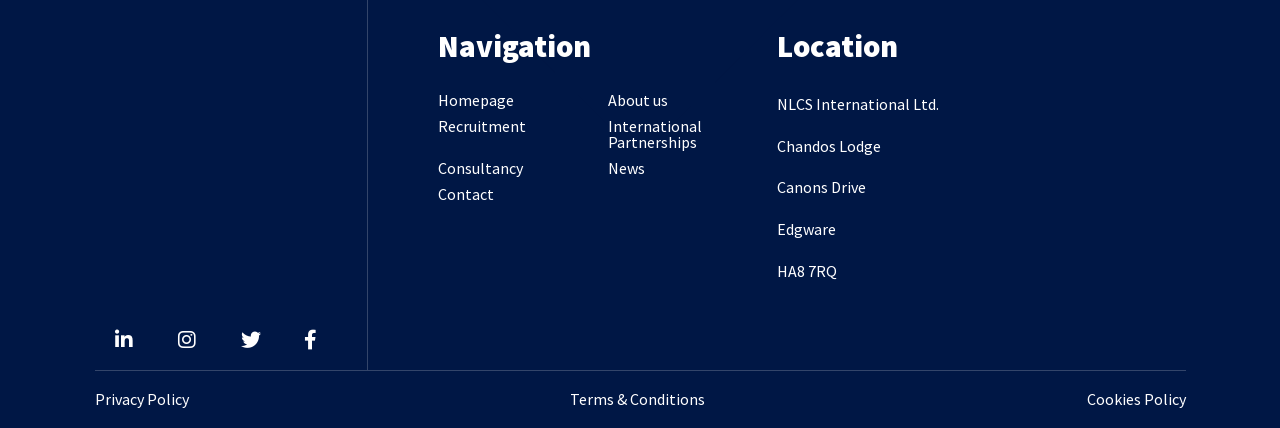Locate the bounding box coordinates of the area you need to click to fulfill this instruction: 'View Privacy Policy'. The coordinates must be in the form of four float numbers ranging from 0 to 1: [left, top, right, bottom].

[0.074, 0.914, 0.147, 0.954]